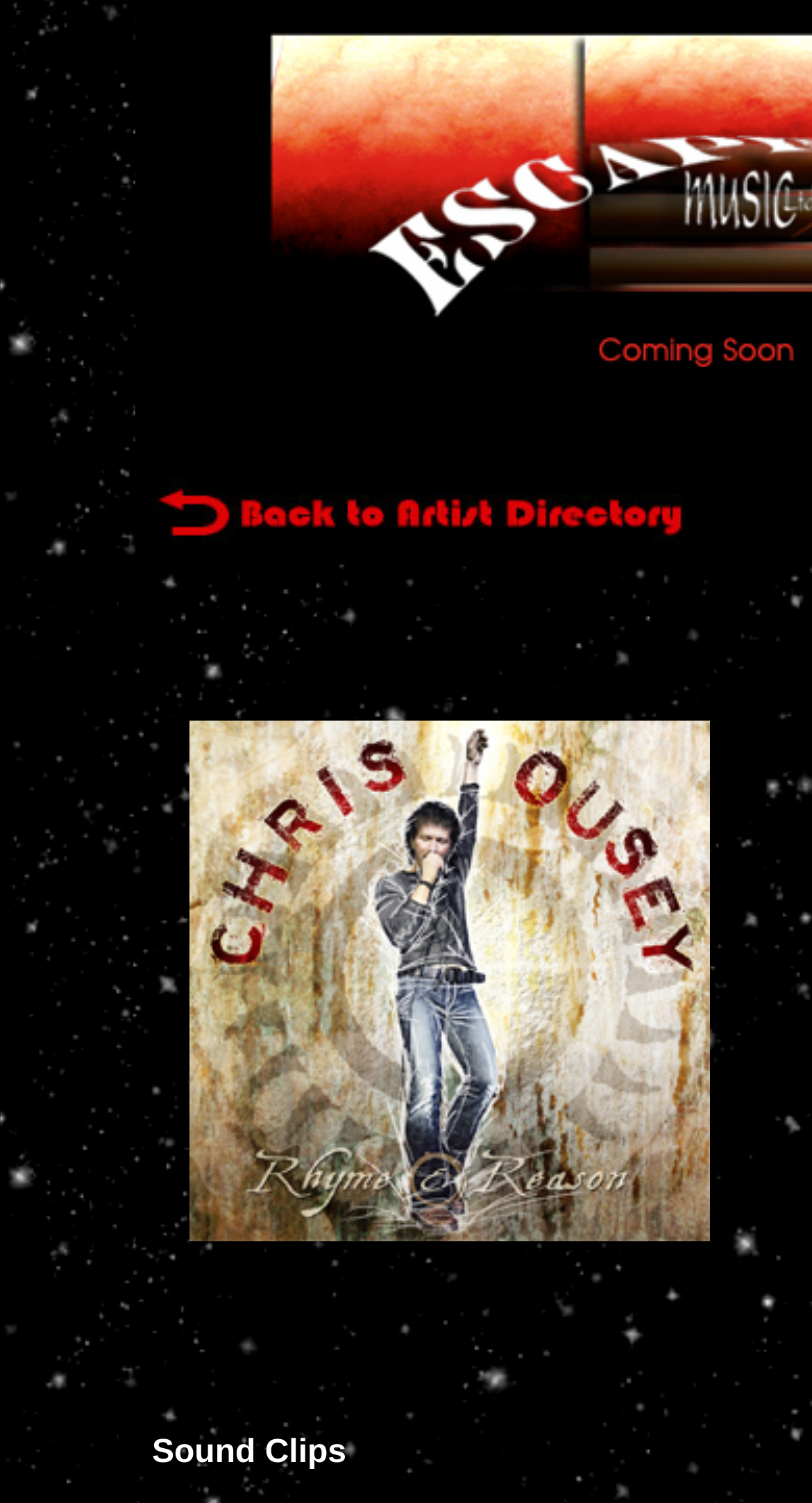Use a single word or phrase to answer the question: 
What is the purpose of the link on the webpage?

To access music